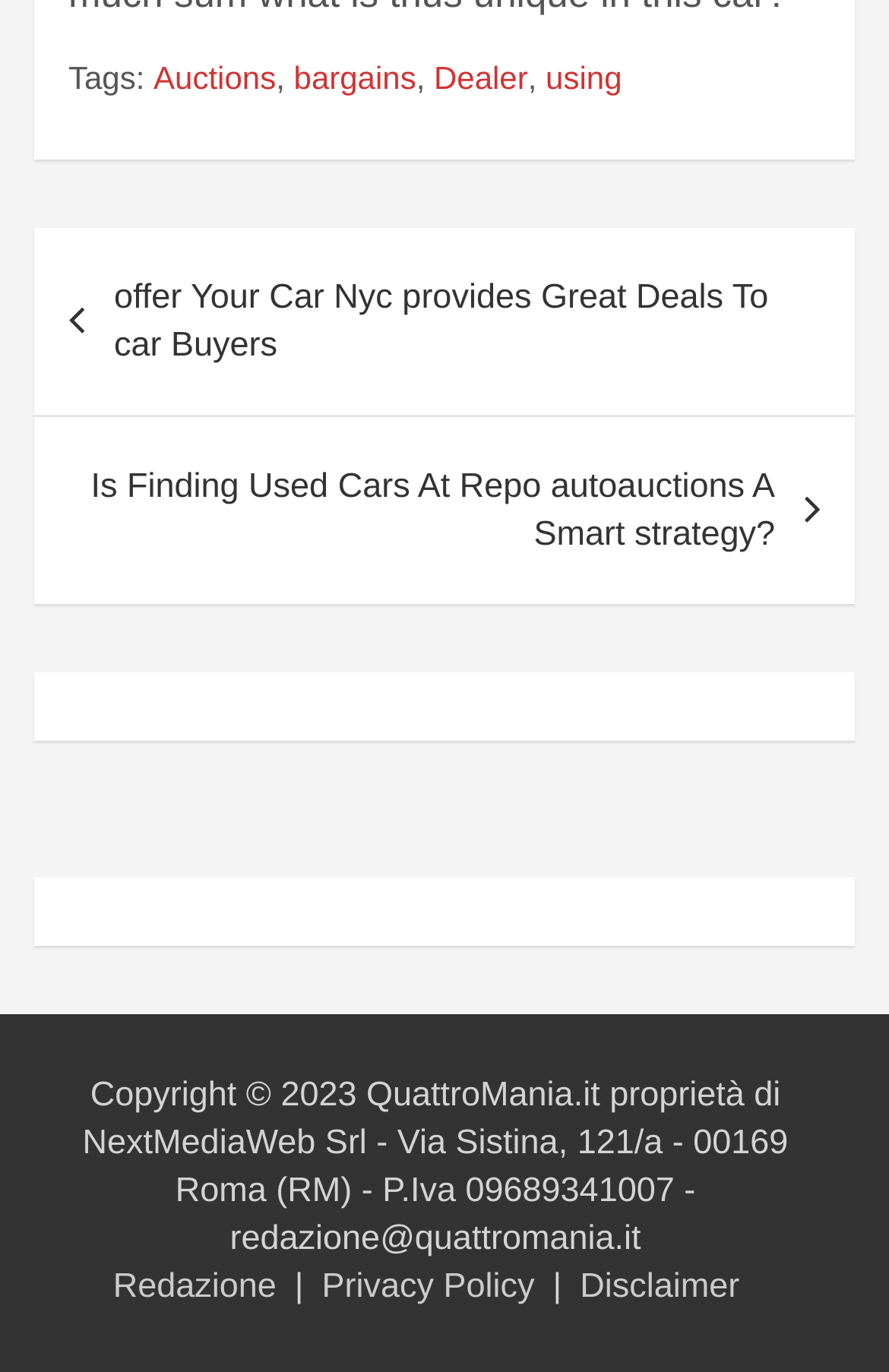Specify the bounding box coordinates of the region I need to click to perform the following instruction: "Contact Redazione". The coordinates must be four float numbers in the range of 0 to 1, i.e., [left, top, right, bottom].

[0.127, 0.923, 0.311, 0.952]